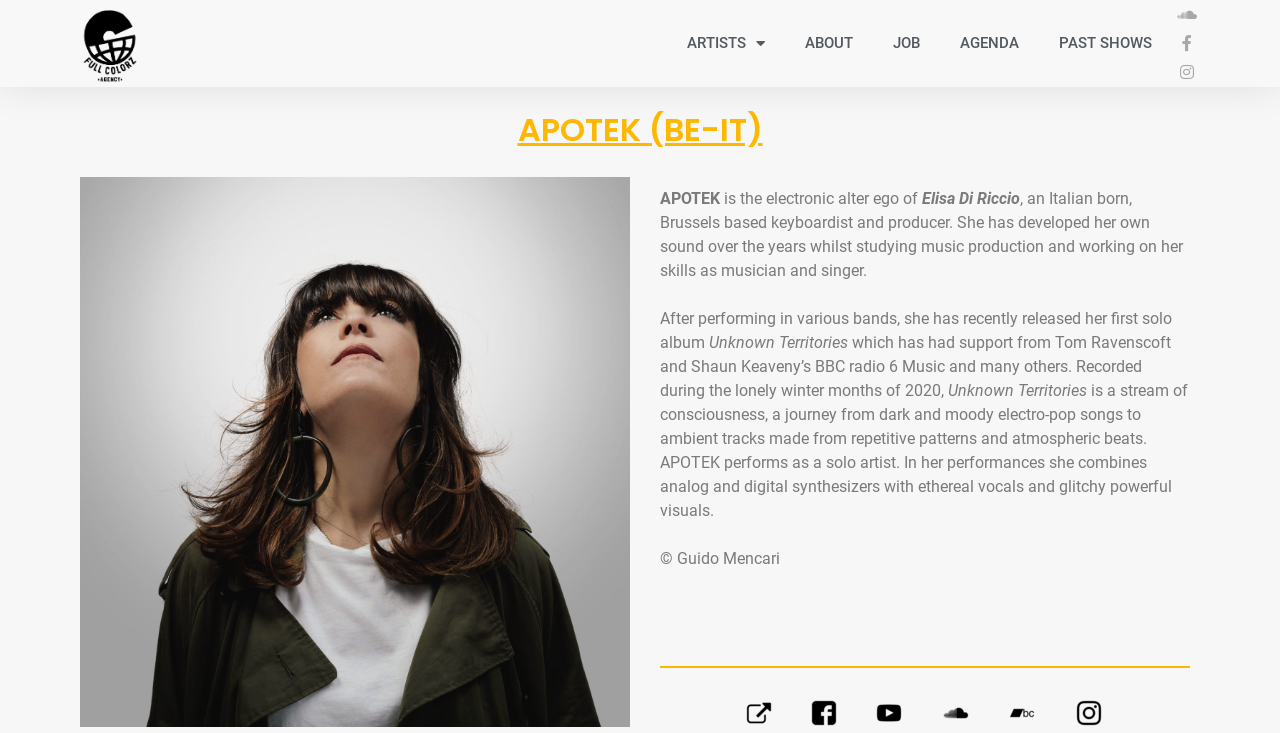Specify the bounding box coordinates of the area that needs to be clicked to achieve the following instruction: "Read more about APOTEK's biography".

[0.516, 0.258, 0.884, 0.317]